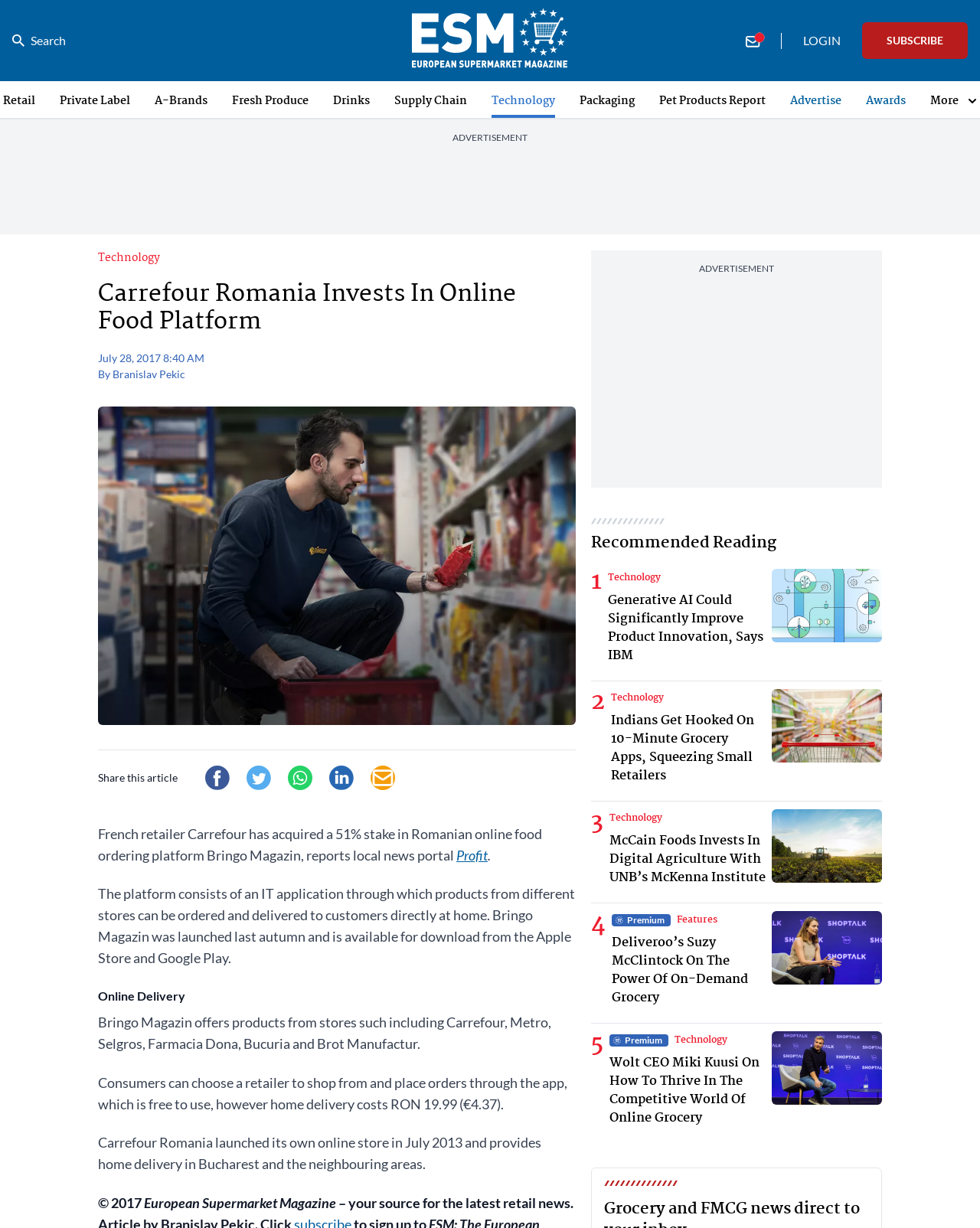Generate the title text from the webpage.

Carrefour Romania Invests In Online Food Platform